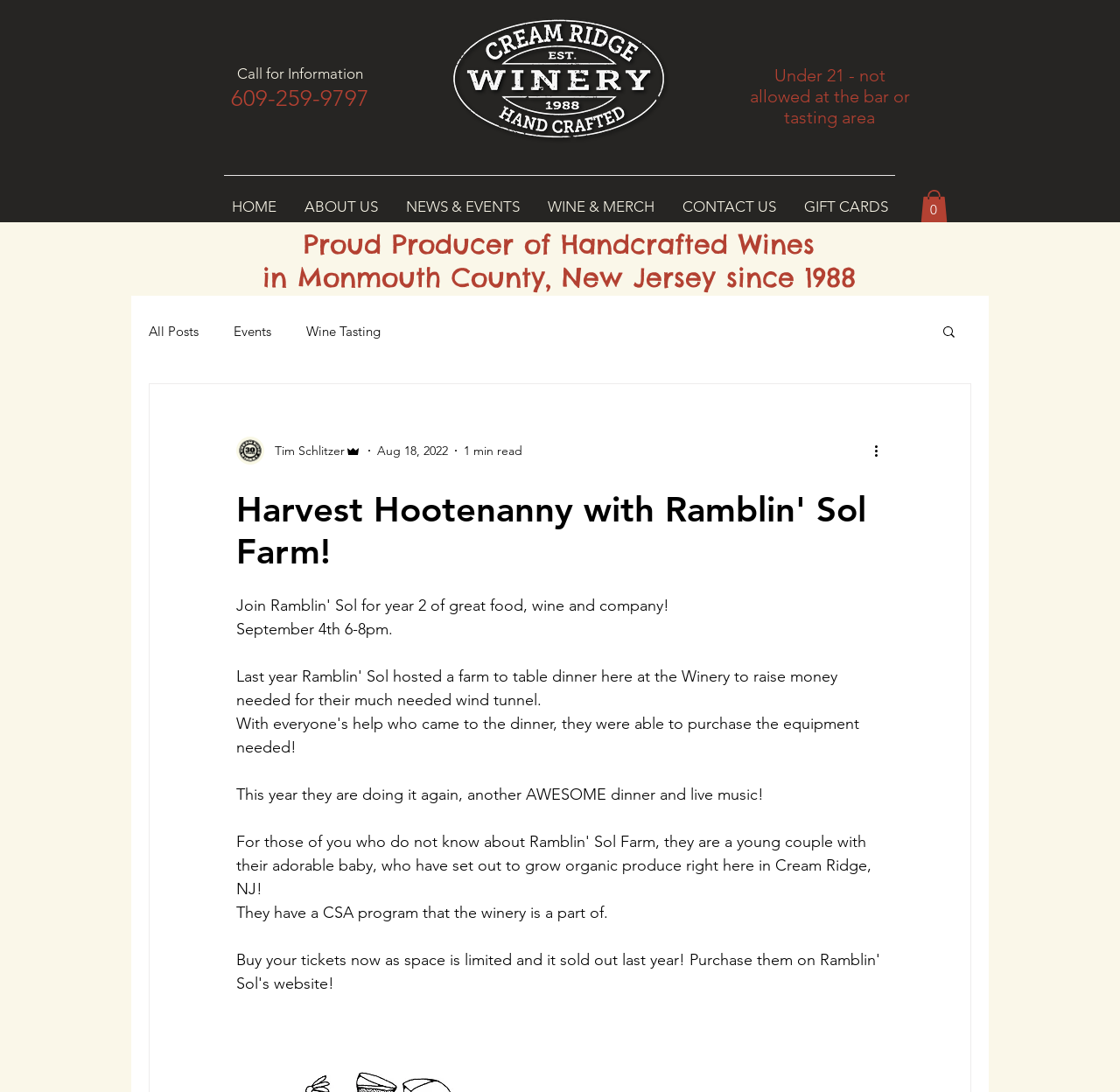Find the bounding box coordinates for the area you need to click to carry out the instruction: "Read about Harvest Hootenanny with Ramblin' Sol Farm!". The coordinates should be four float numbers between 0 and 1, indicated as [left, top, right, bottom].

[0.211, 0.447, 0.789, 0.524]